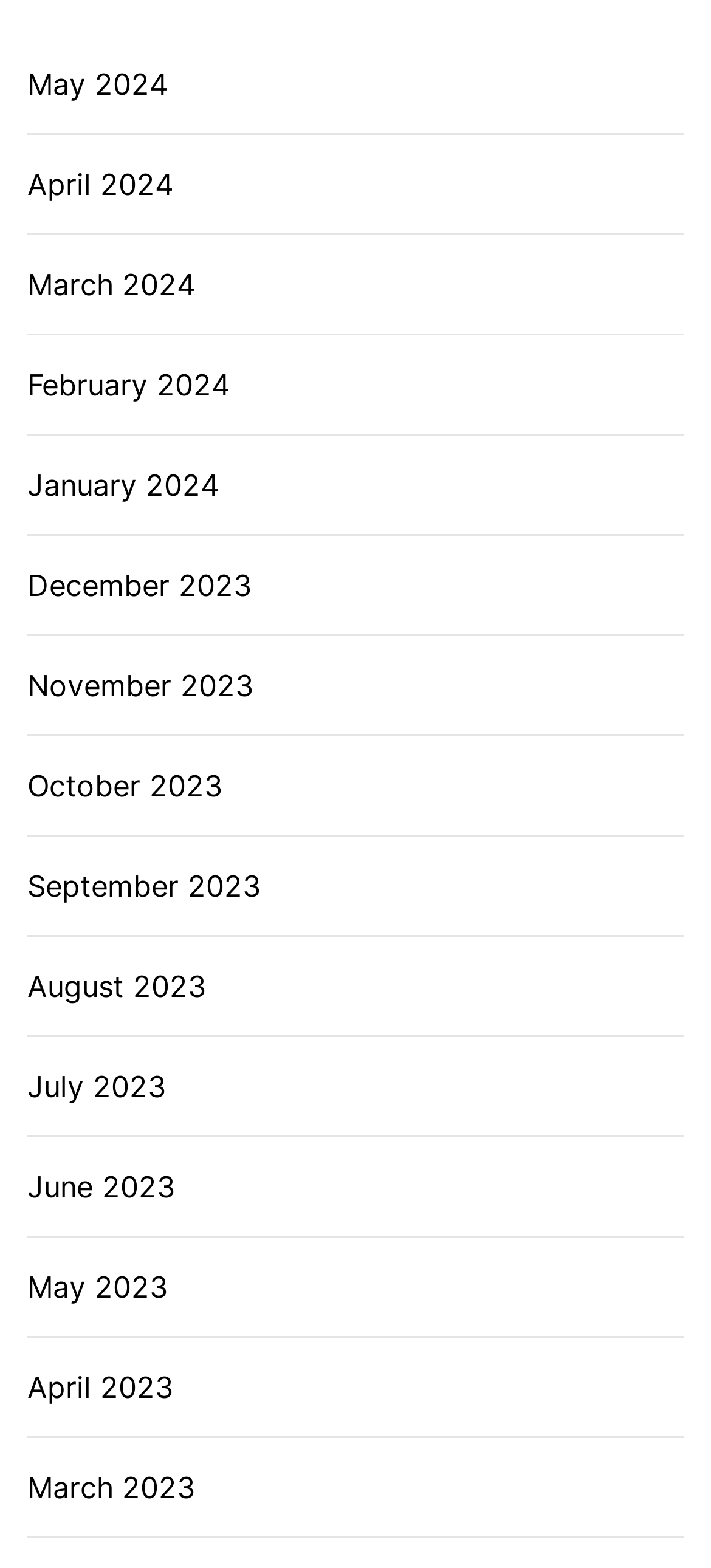Indicate the bounding box coordinates of the element that needs to be clicked to satisfy the following instruction: "Go to April 2023". The coordinates should be four float numbers between 0 and 1, i.e., [left, top, right, bottom].

[0.038, 0.871, 0.244, 0.899]